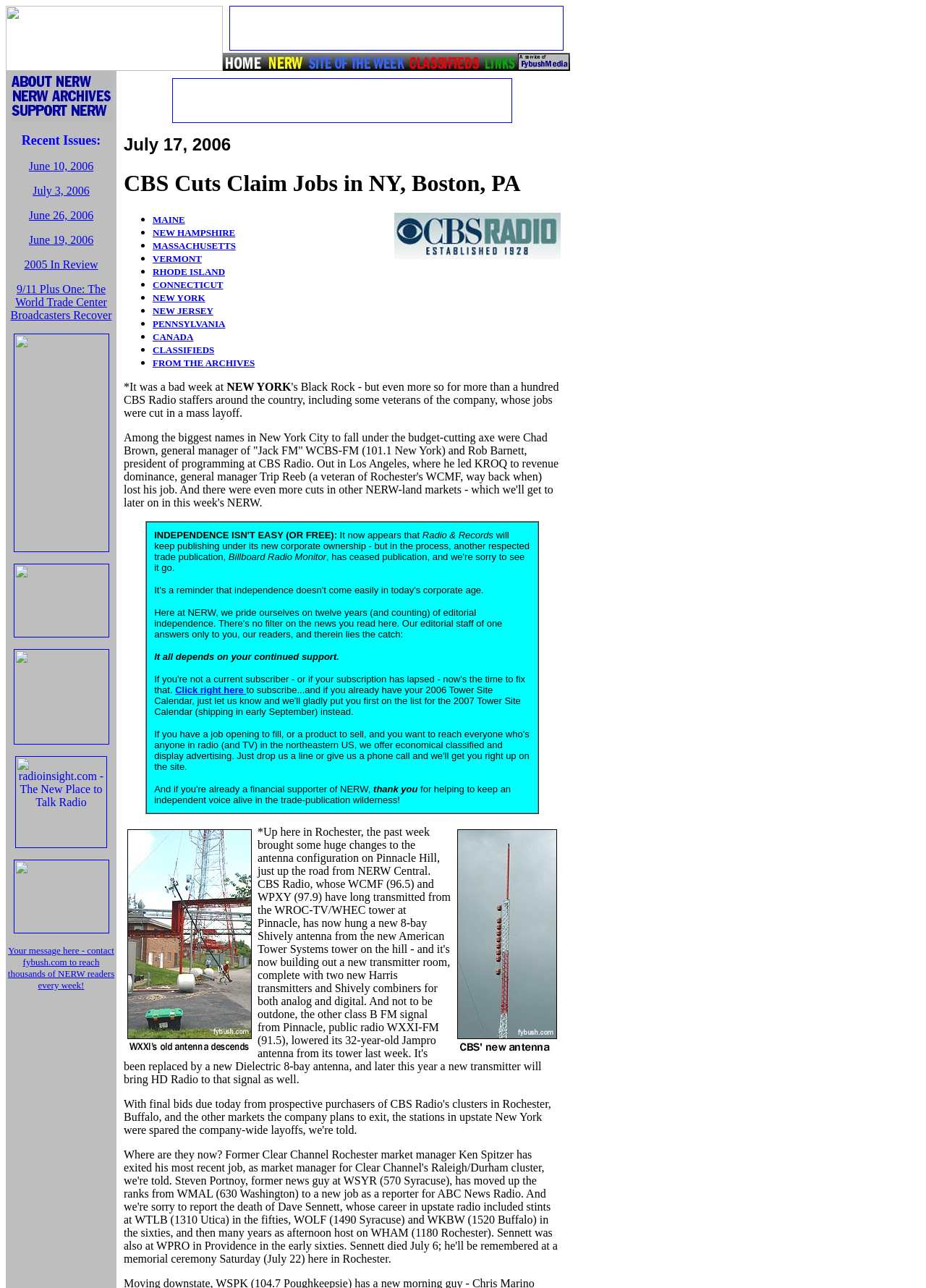Respond to the following query with just one word or a short phrase: 
How many links are there in the 'Recent Issues' section?

5